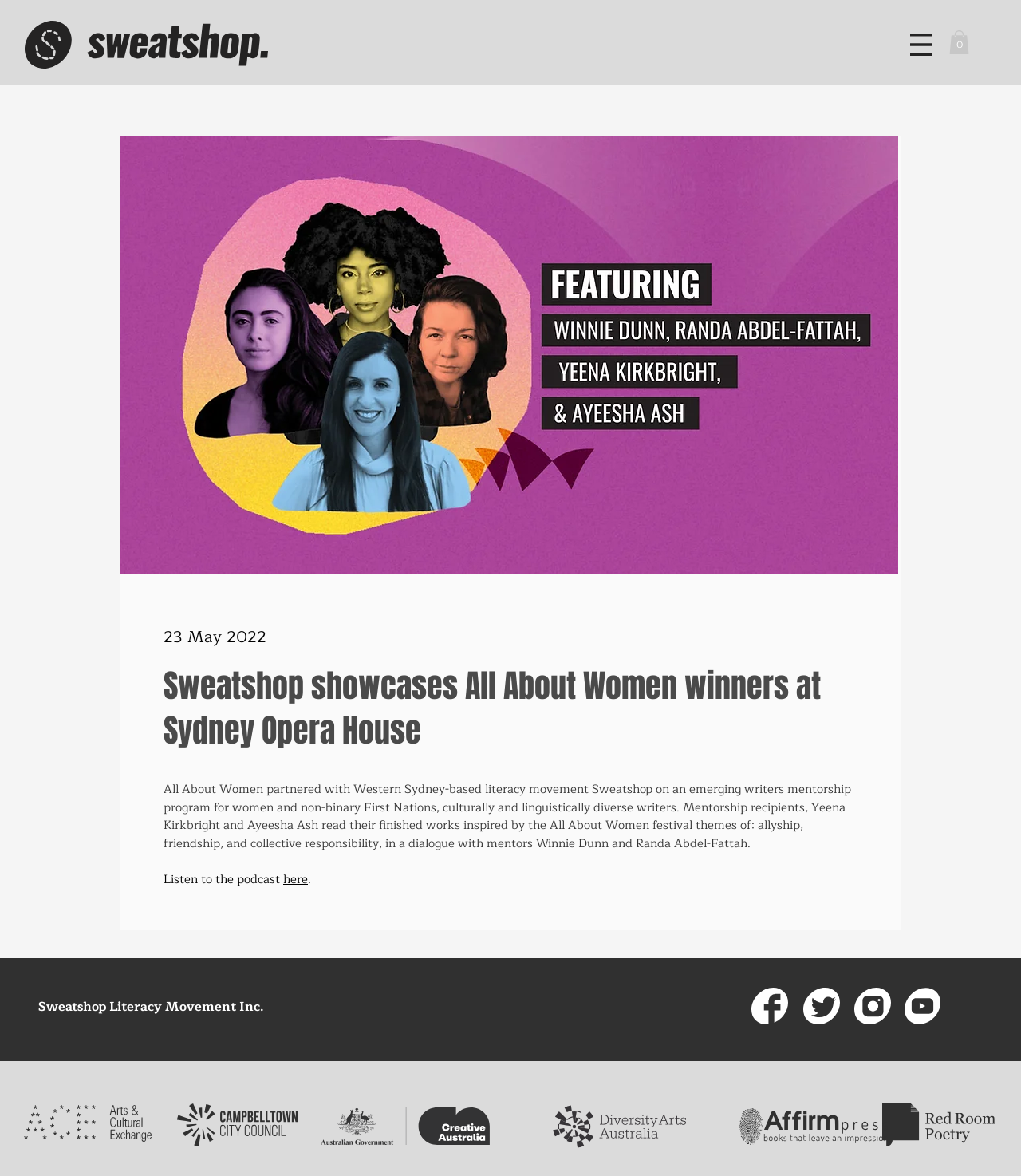What is the name of the literacy movement? Observe the screenshot and provide a one-word or short phrase answer.

Sweatshop Literacy Movement Inc.